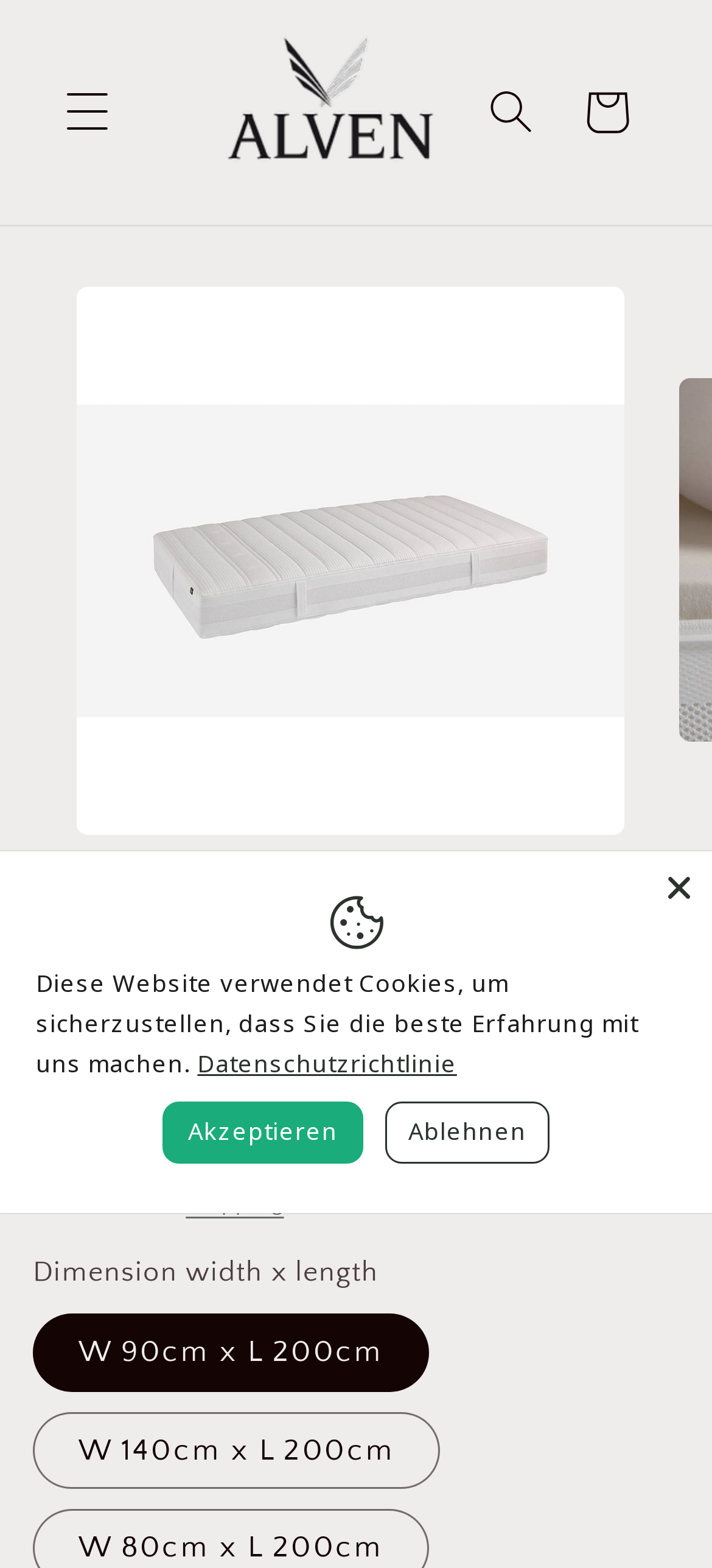Provide the bounding box coordinates of the HTML element this sentence describes: "aria-label="Search"". The bounding box coordinates consist of four float numbers between 0 and 1, i.e., [left, top, right, bottom].

[0.649, 0.041, 0.785, 0.102]